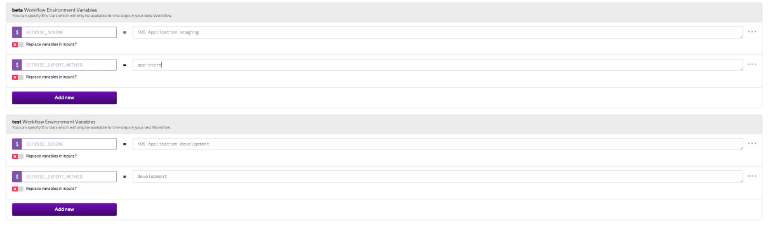Illustrate the scene in the image with a detailed description.

The image depicts a section of the Bitrise interface focused on configuring environment variables for workflows. In this area, users can add key-value pairs for specific environment variables that are essential for their application’s build and deployment process. The visible fields include prompts asking for the variable names and values, such as "BITRISE_SCHEME" and "BITRISE_EXPORT_METHOD," which are common in iOS builds.

Two rows are displayed, indicating that users can input additional environment variables as needed. The interface includes intuitive features like "Add new" buttons, facilitating the easy extension of variable definitions without navigating away from the section. The layout emphasizes clear organization and usability, making it straightforward for developers to specify their environment settings relevant to particular branches or deployment scenarios.